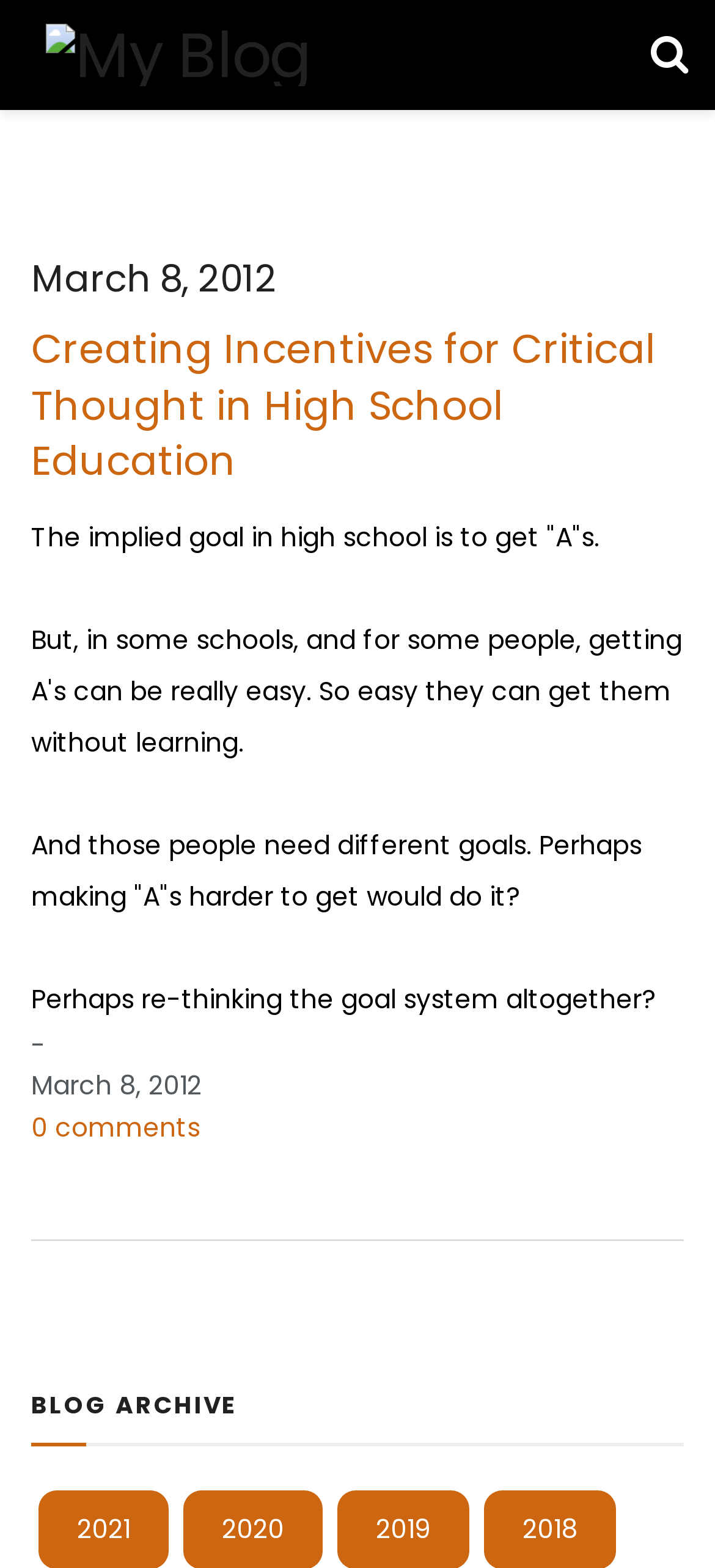What is the section below the blog post about?
Based on the screenshot, respond with a single word or phrase.

Blog Archive